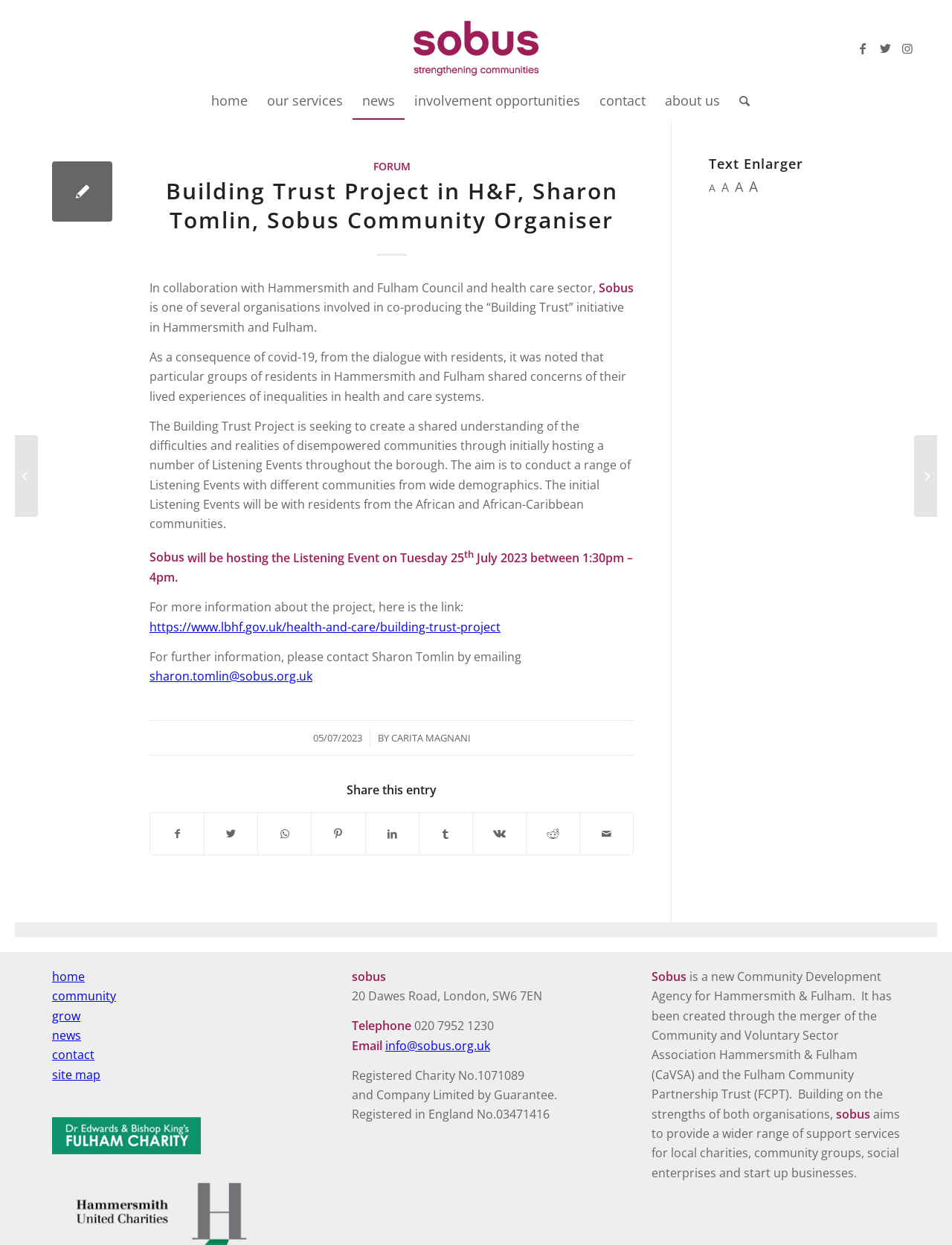Give a succinct answer to this question in a single word or phrase: 
What is the contact email for further information?

sharon.tomlin@sobus.org.uk